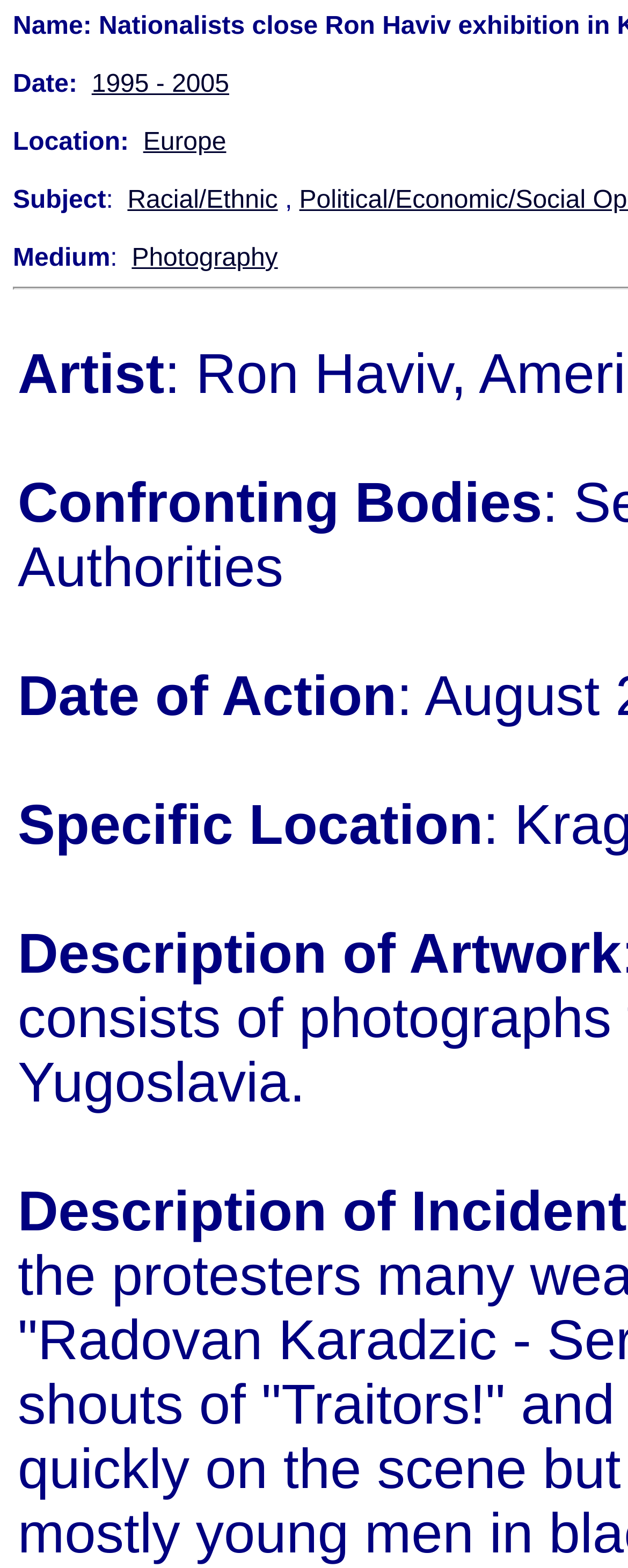What is the subject of the exhibition?
Ensure your answer is thorough and detailed.

I found the answer by looking at the 'Subject:' label and its corresponding value, which is a link 'Racial/Ethnic'. This suggests that the subject of the exhibition is related to racial or ethnic issues.